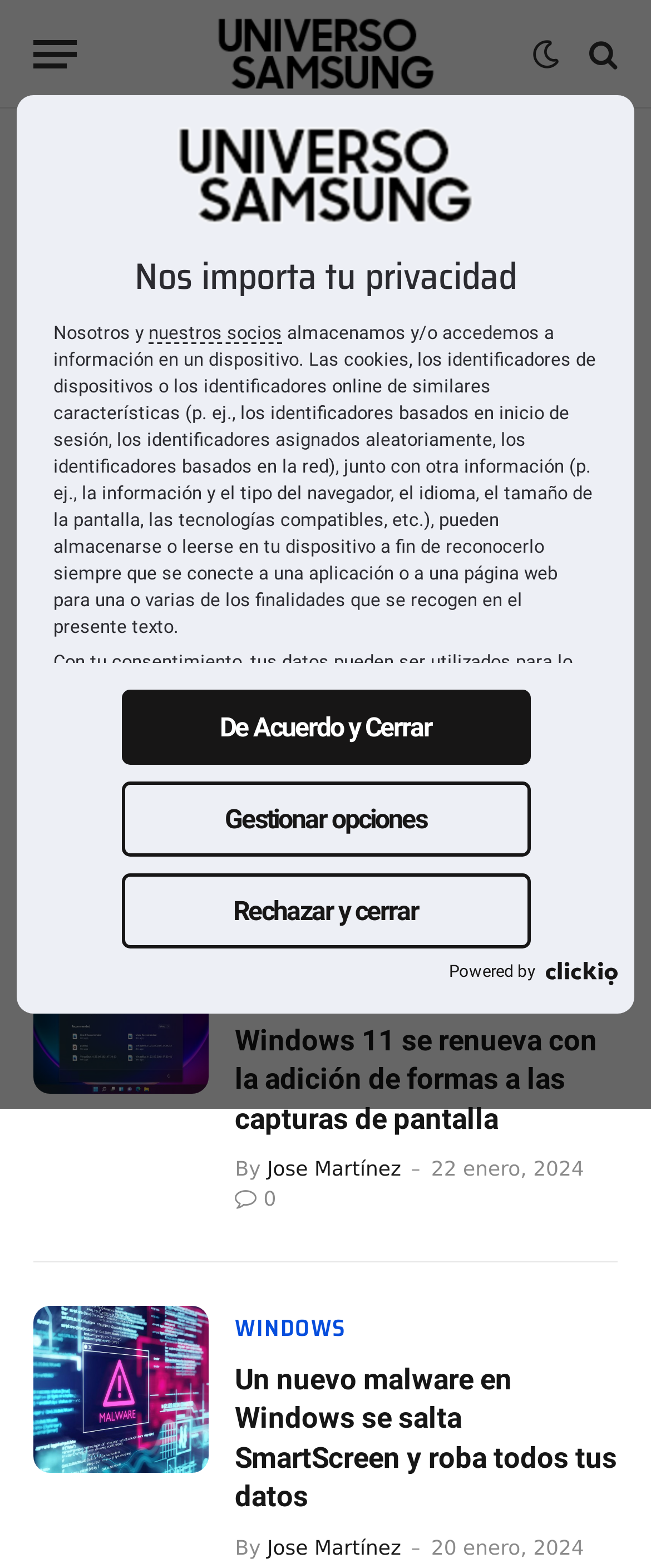Determine the bounding box for the UI element that matches this description: "Contact".

None